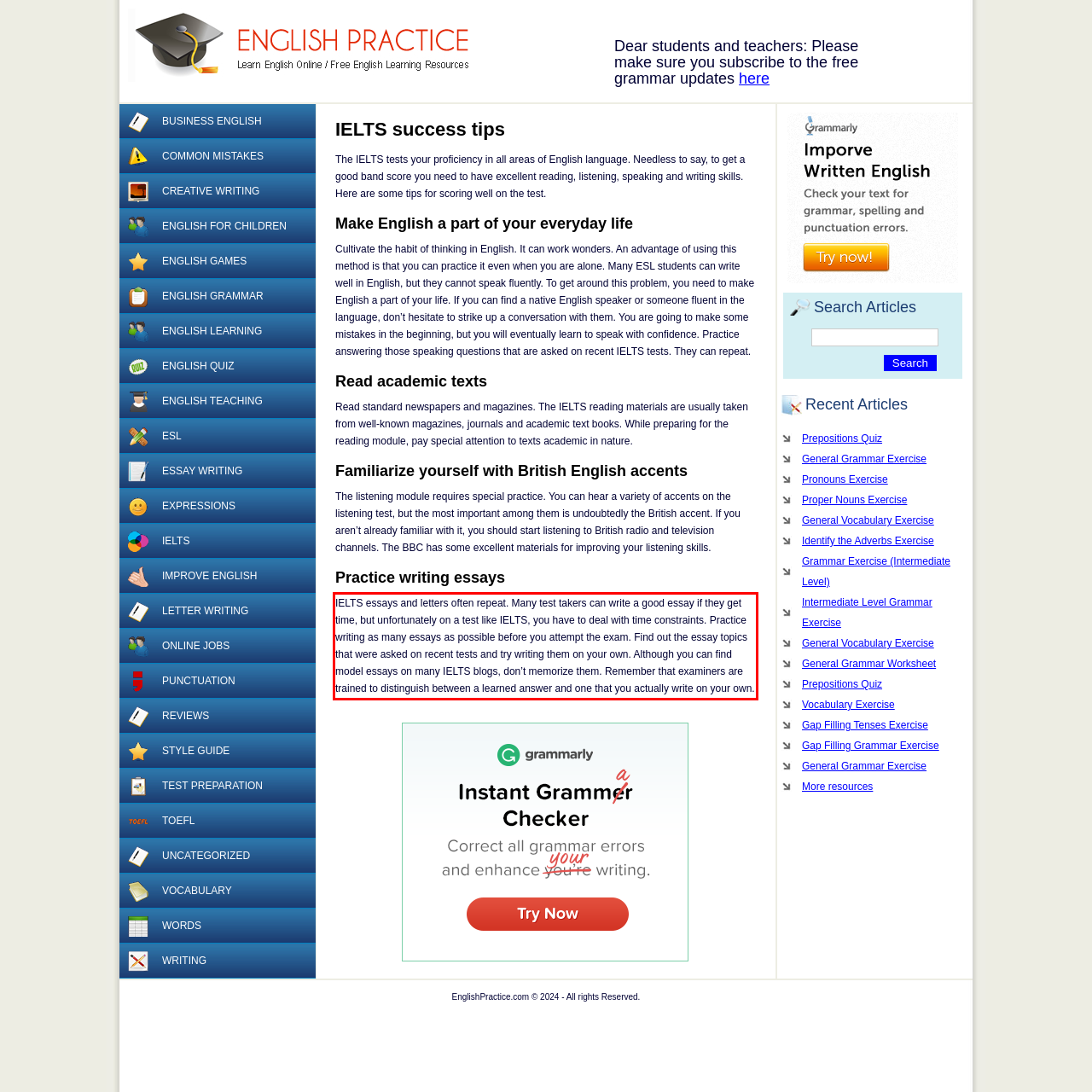Please perform OCR on the UI element surrounded by the red bounding box in the given webpage screenshot and extract its text content.

IELTS essays and letters often repeat. Many test takers can write a good essay if they get time, but unfortunately on a test like IELTS, you have to deal with time constraints. Practice writing as many essays as possible before you attempt the exam. Find out the essay topics that were asked on recent tests and try writing them on your own. Although you can find model essays on many IELTS blogs, don’t memorize them. Remember that examiners are trained to distinguish between a learned answer and one that you actually write on your own.